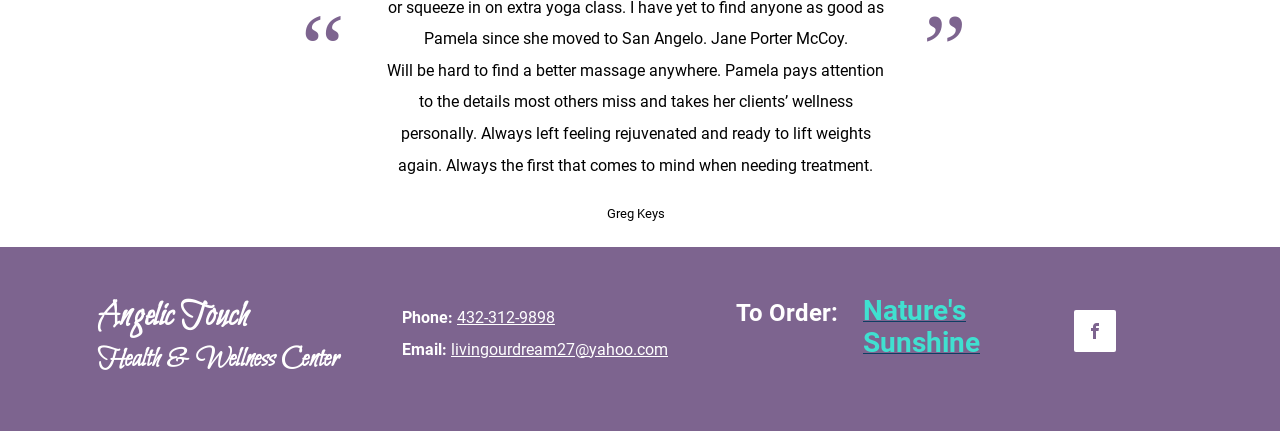Respond to the following question using a concise word or phrase: 
Who wrote the testimonial?

Greg Keys